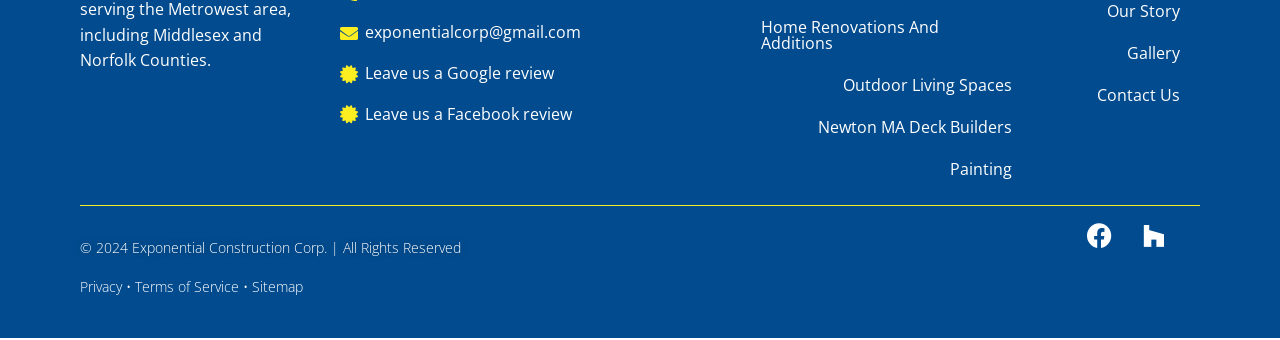What is the second service offered by Exponential Construction Corp? Observe the screenshot and provide a one-word or short phrase answer.

Outdoor Living Spaces